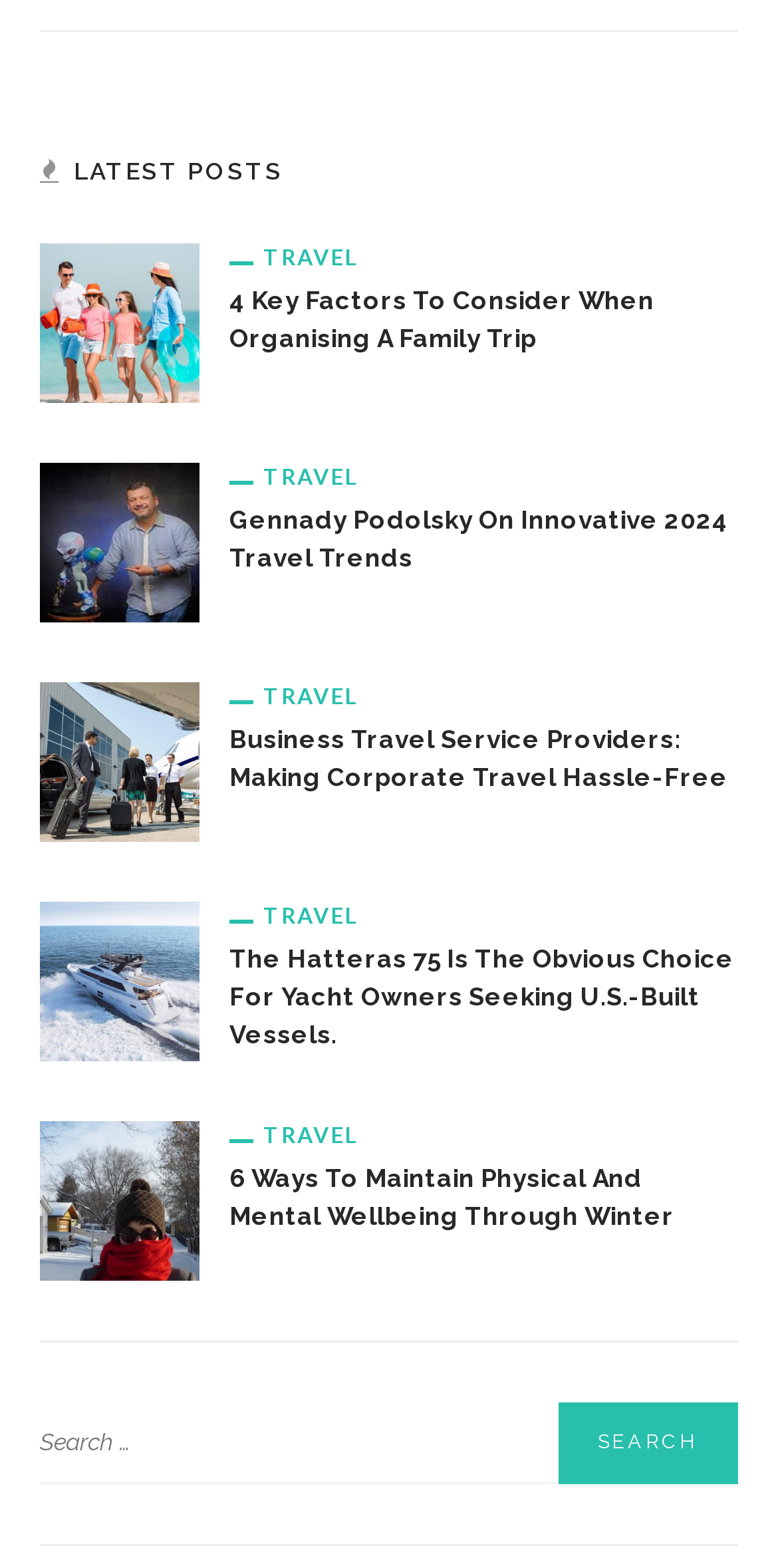Please determine the bounding box coordinates of the element's region to click in order to carry out the following instruction: "read latest posts". The coordinates should be four float numbers between 0 and 1, i.e., [left, top, right, bottom].

[0.051, 0.097, 0.364, 0.123]